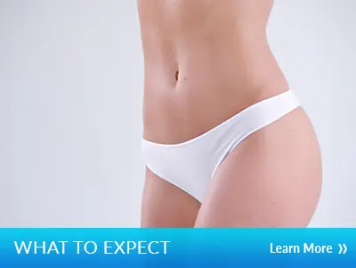Paint a vivid picture of the image with your description.

The image features a woman’s midsection, showcasing a sleek and toned silhouette. She is wearing minimal white underwear, highlighting her smooth skin and body contour. Below the image, there's a vibrant blue banner with the text "WHAT TO EXPECT" prominently displayed, inviting viewers to learn more about the CoolSculpting process. This visual is part of the CoolSculpting promotional materials and emphasizes the effectiveness of the treatment in body contouring, providing an intriguing preview for prospective clients considering this non-invasive fat reduction option. The overall aesthetic conveys a sense of confidence and empowerment in achieving a desired physique.